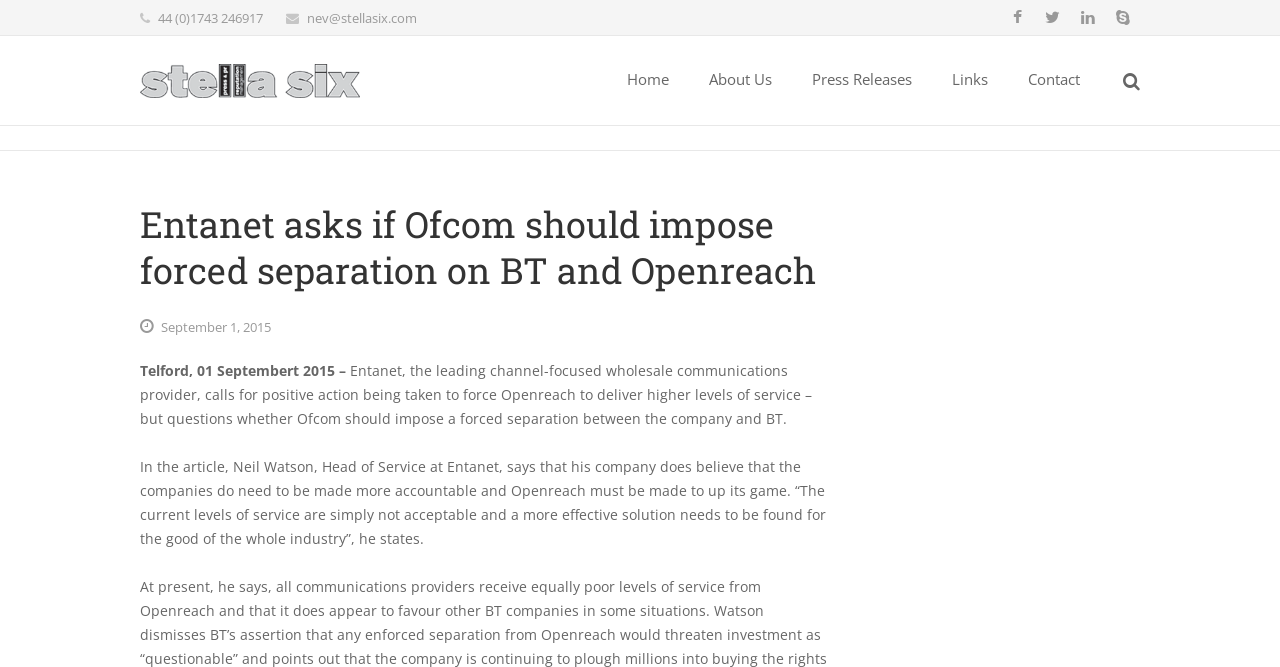Who is quoted in the article?
We need a detailed and exhaustive answer to the question. Please elaborate.

I found the quote by looking at the static text element with the bounding box coordinates [0.109, 0.685, 0.645, 0.822]. The text content of this element mentions 'Neil Watson, Head of Service at Entanet', who is quoted in the article.